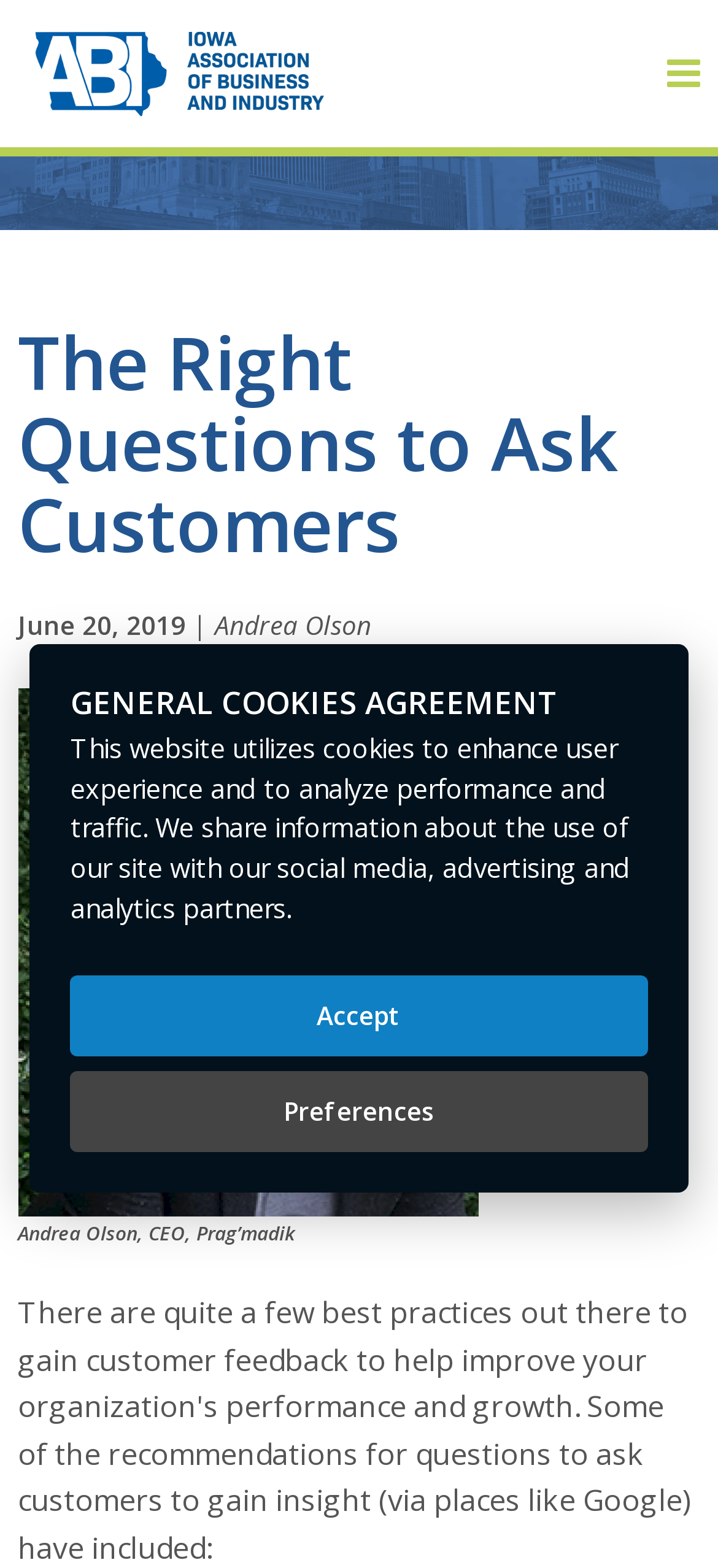What is the author of the article?
Refer to the screenshot and answer in one word or phrase.

Andrea Olson